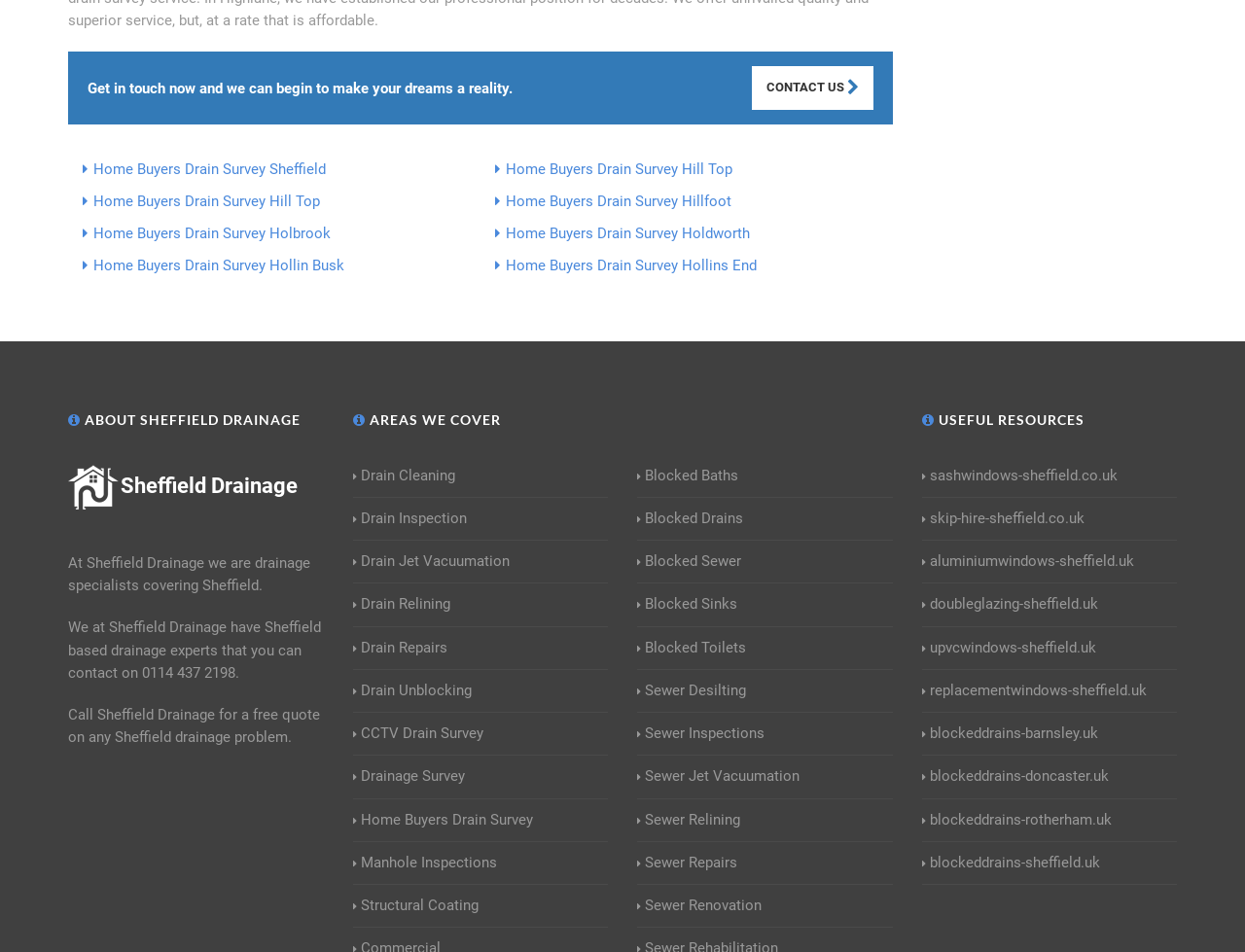Please identify the bounding box coordinates of the area I need to click to accomplish the following instruction: "Visit Home Buyers Drain Survey Sheffield".

[0.075, 0.168, 0.262, 0.187]